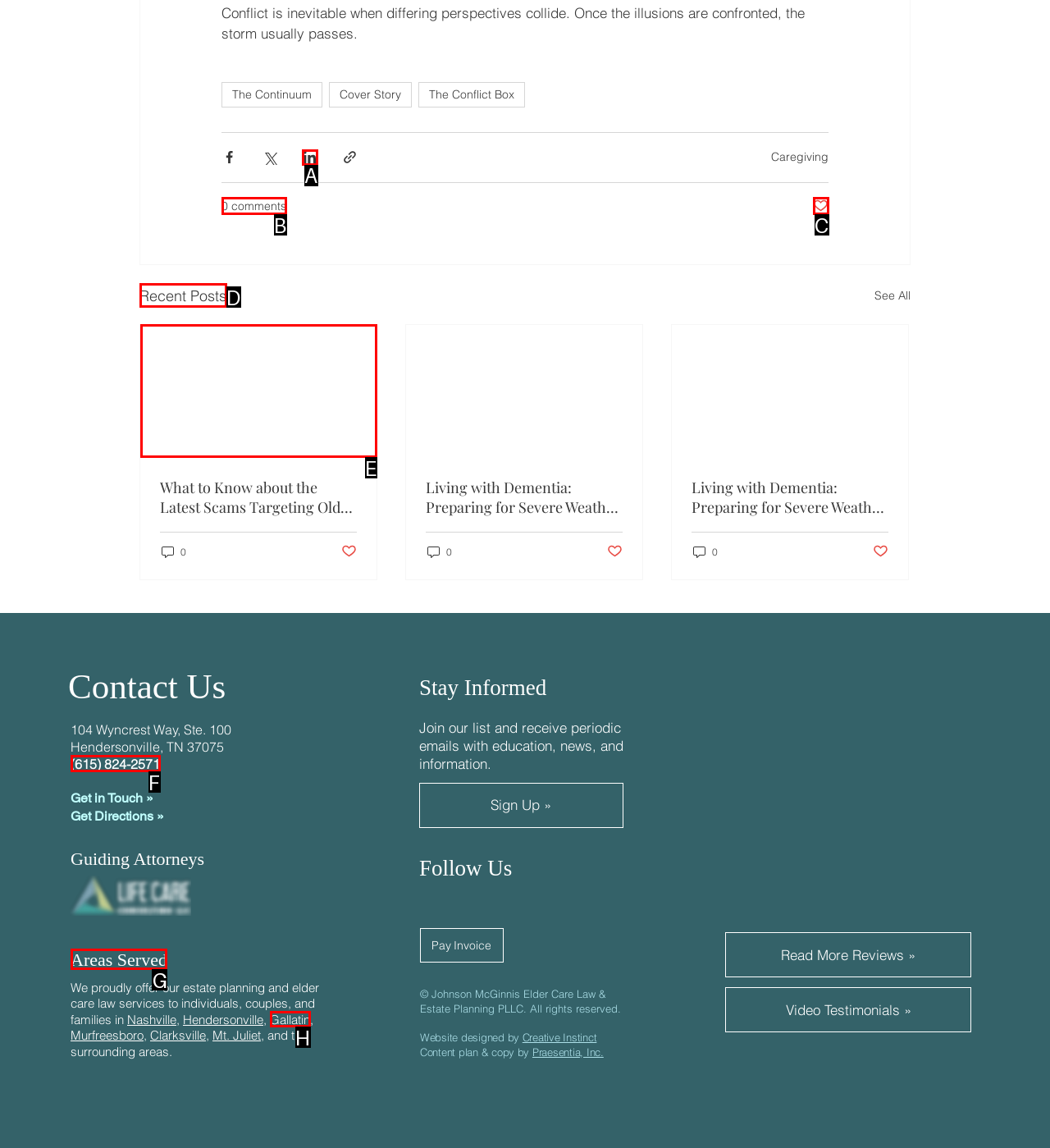Show which HTML element I need to click to perform this task: View recent posts Answer with the letter of the correct choice.

D